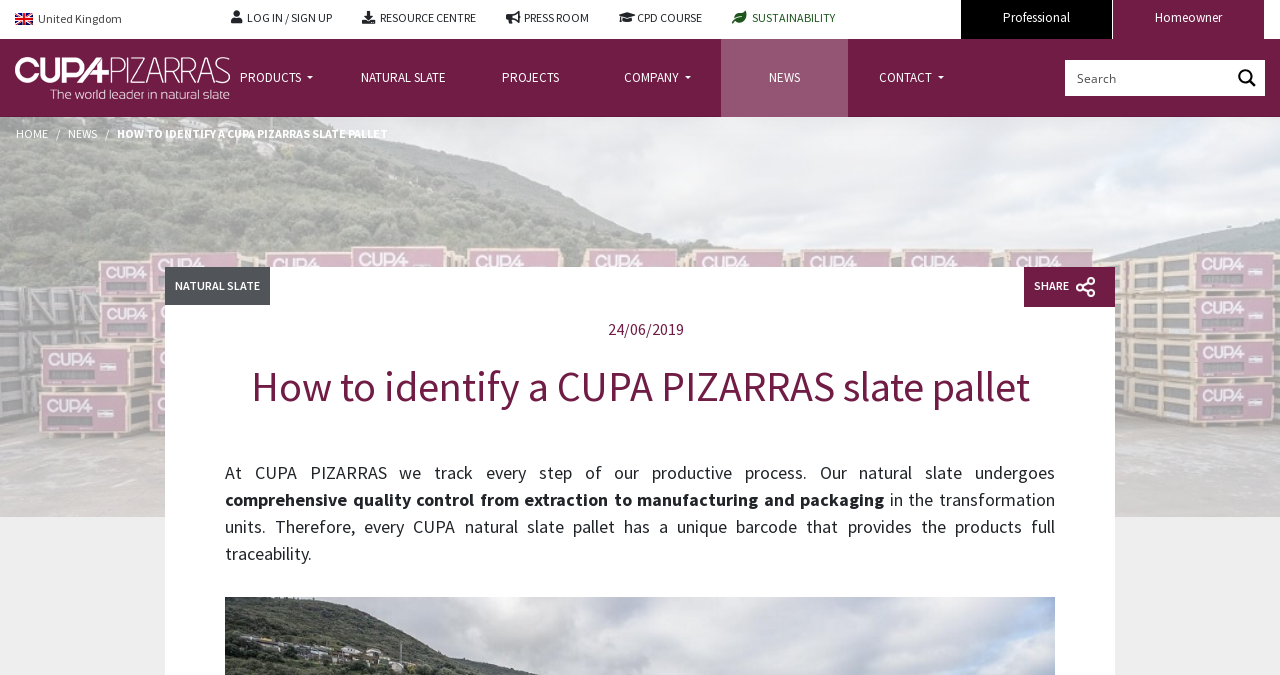Please identify the bounding box coordinates for the region that you need to click to follow this instruction: "Click the United Kingdom link".

[0.012, 0.014, 0.157, 0.045]